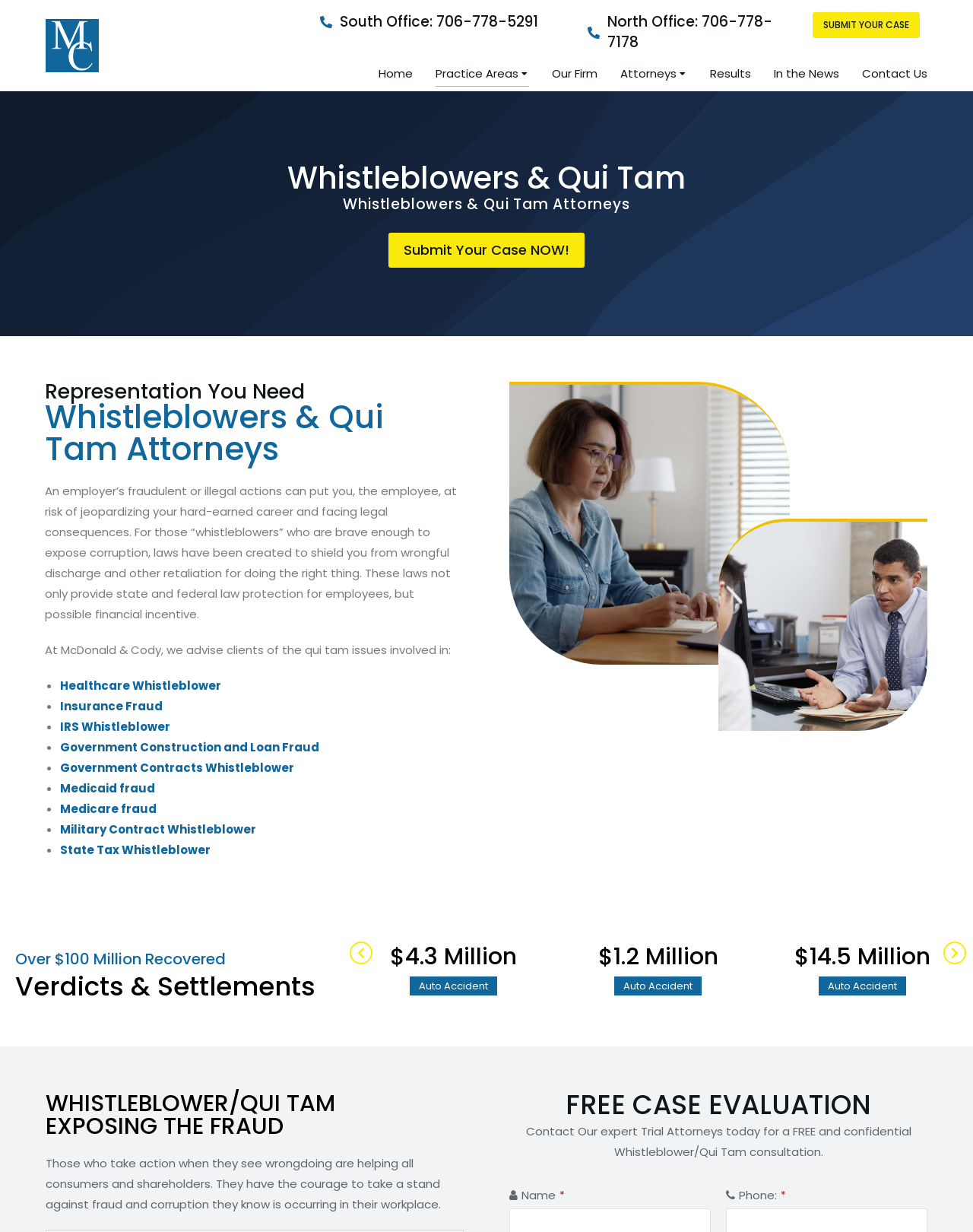Can you give a detailed response to the following question using the information from the image? What is the free service offered by McDonald & Cody?

I found the free service offered by McDonald & Cody by looking at the heading element with the text 'FREE CASE EVALUATION' and the StaticText element with the text 'Contact Our expert Trial Attorneys today for a FREE and confidential Whistleblower/Qui Tam consultation'.